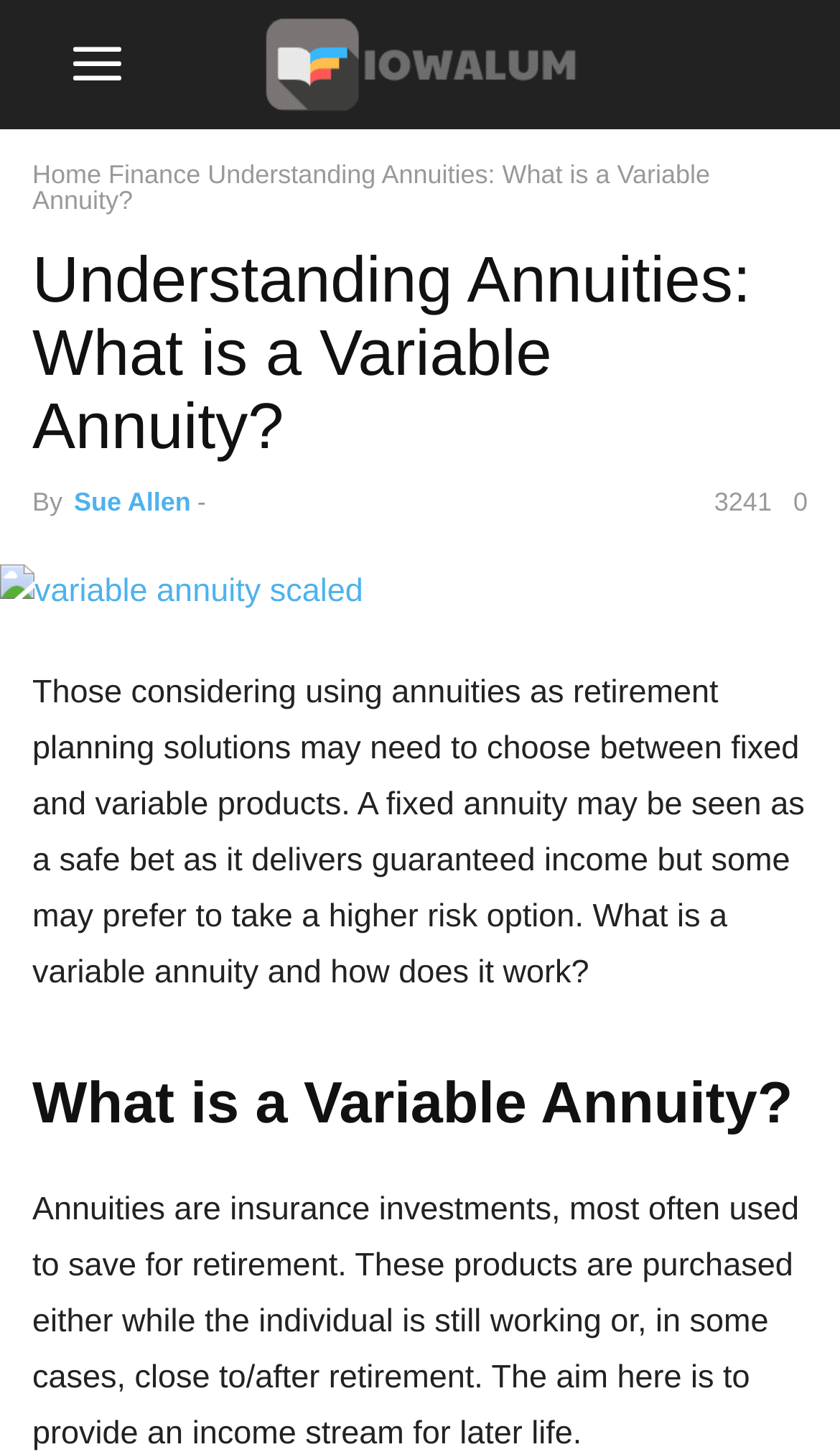Based on the element description Sue Allen, identify the bounding box of the UI element in the given webpage screenshot. The coordinates should be in the format (top-left x, top-left y, bottom-right x, bottom-right y) and must be between 0 and 1.

[0.088, 0.335, 0.227, 0.356]